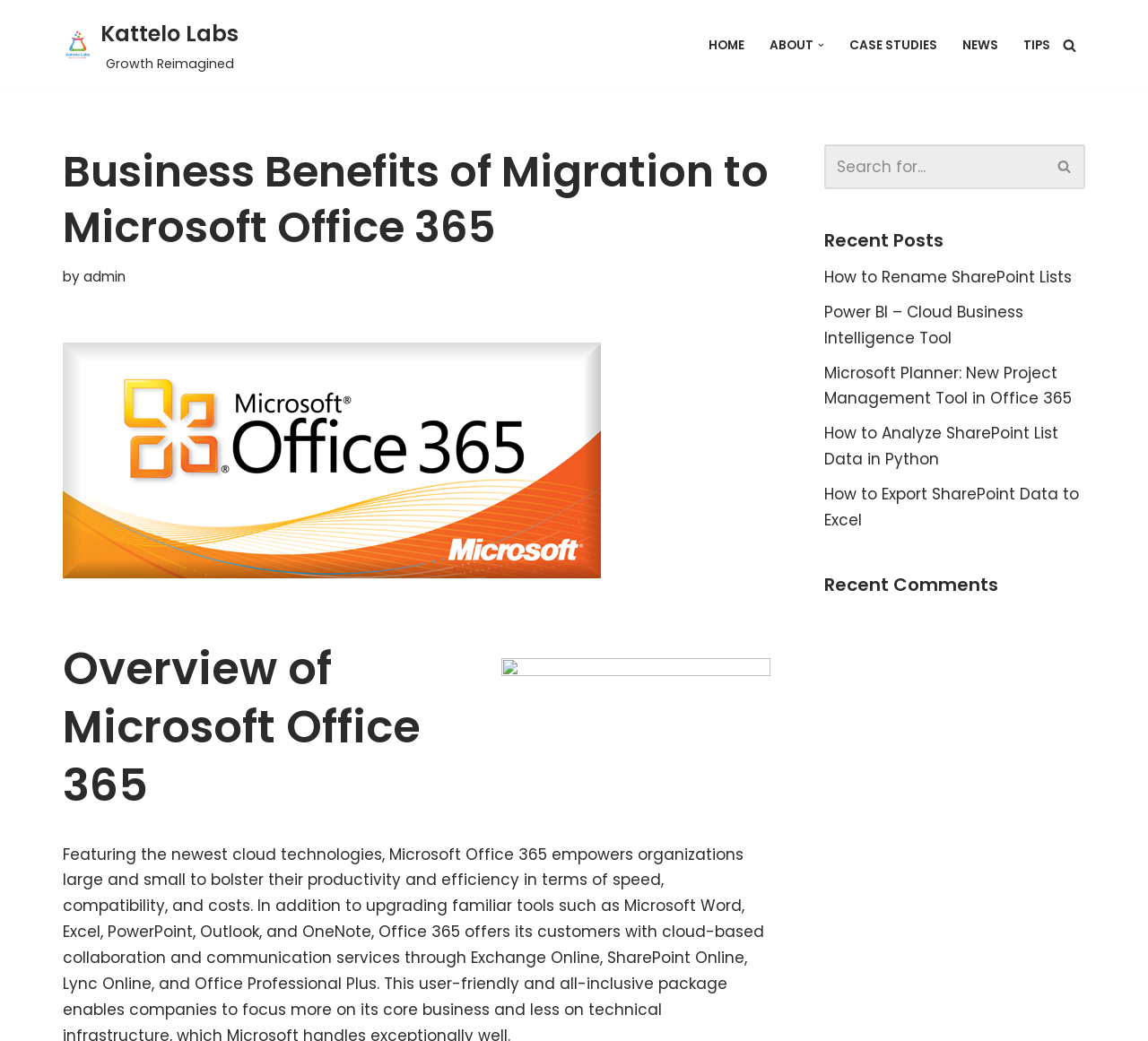Give an extensive and precise description of the webpage.

The webpage is about the business benefits of migrating to Microsoft Office 365, with a focus on empowering organizations to increase productivity and efficiency. 

At the top left corner, there is a link to skip to the content. Next to it, there is a link to the Kattelo Labs website, followed by a primary navigation menu that includes links to the home page, about page, case studies, news, and tips. The navigation menu is located at the top center of the page.

On the top right corner, there is a search link with a magnifying glass icon. Below the navigation menu, there is a heading that reads "Business Benefits of Migration to Microsoft Office 365" followed by the author's name, "admin". 

On the left side of the page, there is a large section that takes up most of the page's width. It starts with a heading that reads "Overview of Microsoft Office 365" and is likely a summary or introduction to the topic. 

On the right side of the page, there is a complementary section that takes up about a quarter of the page's width. It contains a search box with a search button, followed by a list of recent posts, including links to articles about SharePoint, Power BI, Microsoft Planner, and more. Below the recent posts, there is a section for recent comments.